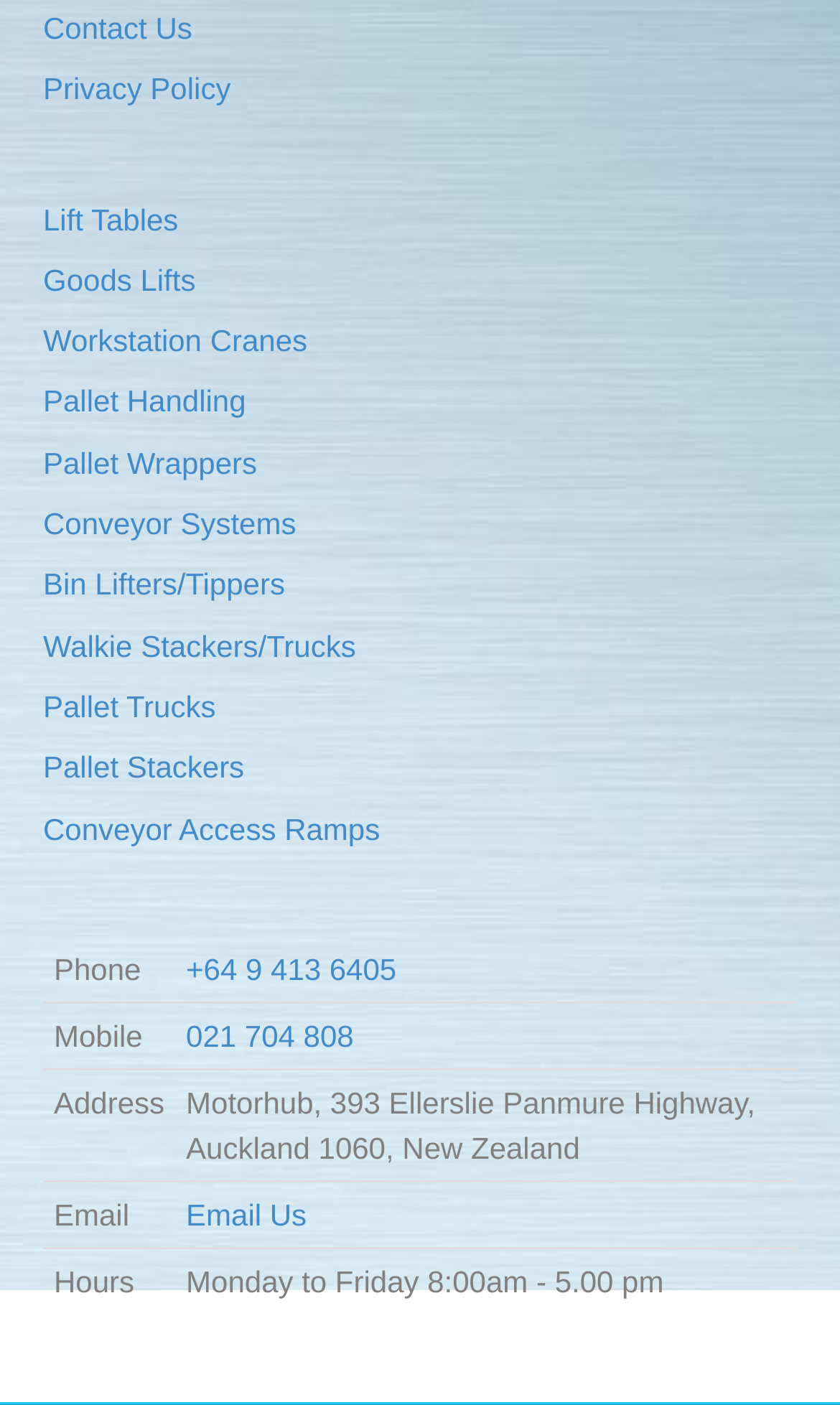Determine the bounding box coordinates of the target area to click to execute the following instruction: "Contact us."

[0.051, 0.008, 0.229, 0.032]